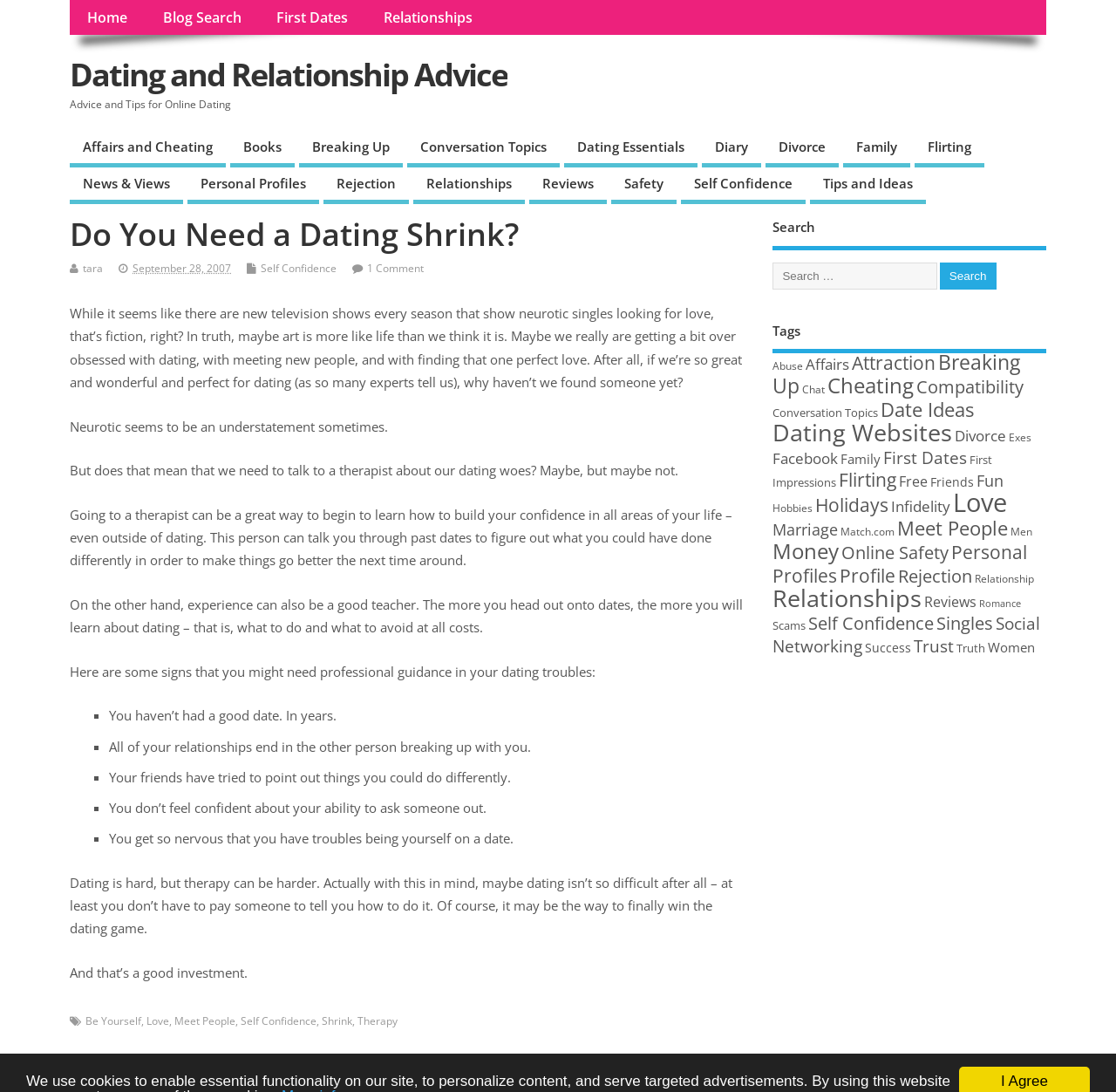Determine the bounding box coordinates of the clickable element to achieve the following action: 'Click on the 'Home' link'. Provide the coordinates as four float values between 0 and 1, formatted as [left, top, right, bottom].

[0.062, 0.0, 0.13, 0.032]